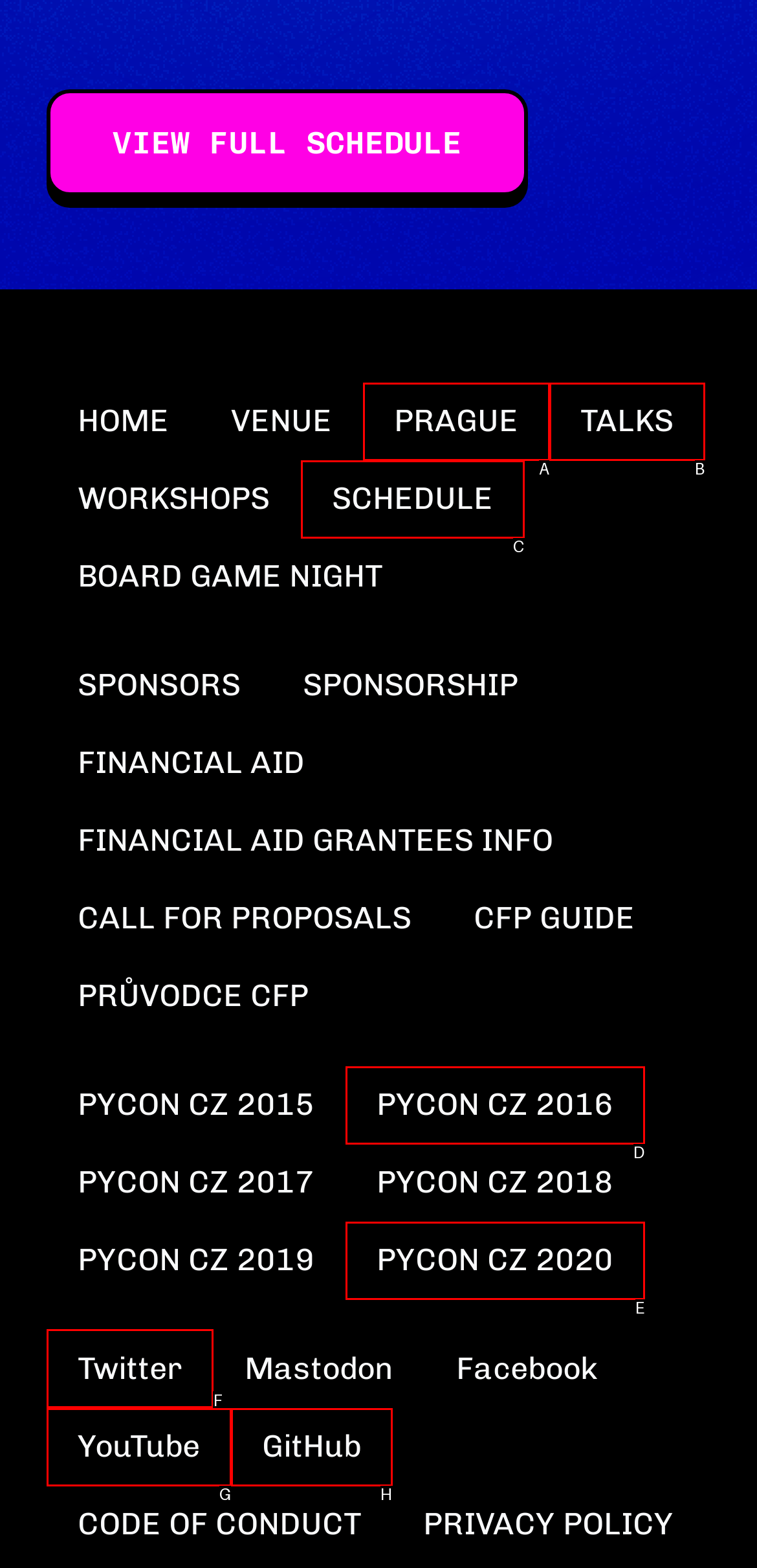Select the letter of the UI element you need to click to complete this task: Visit Twitter.

F